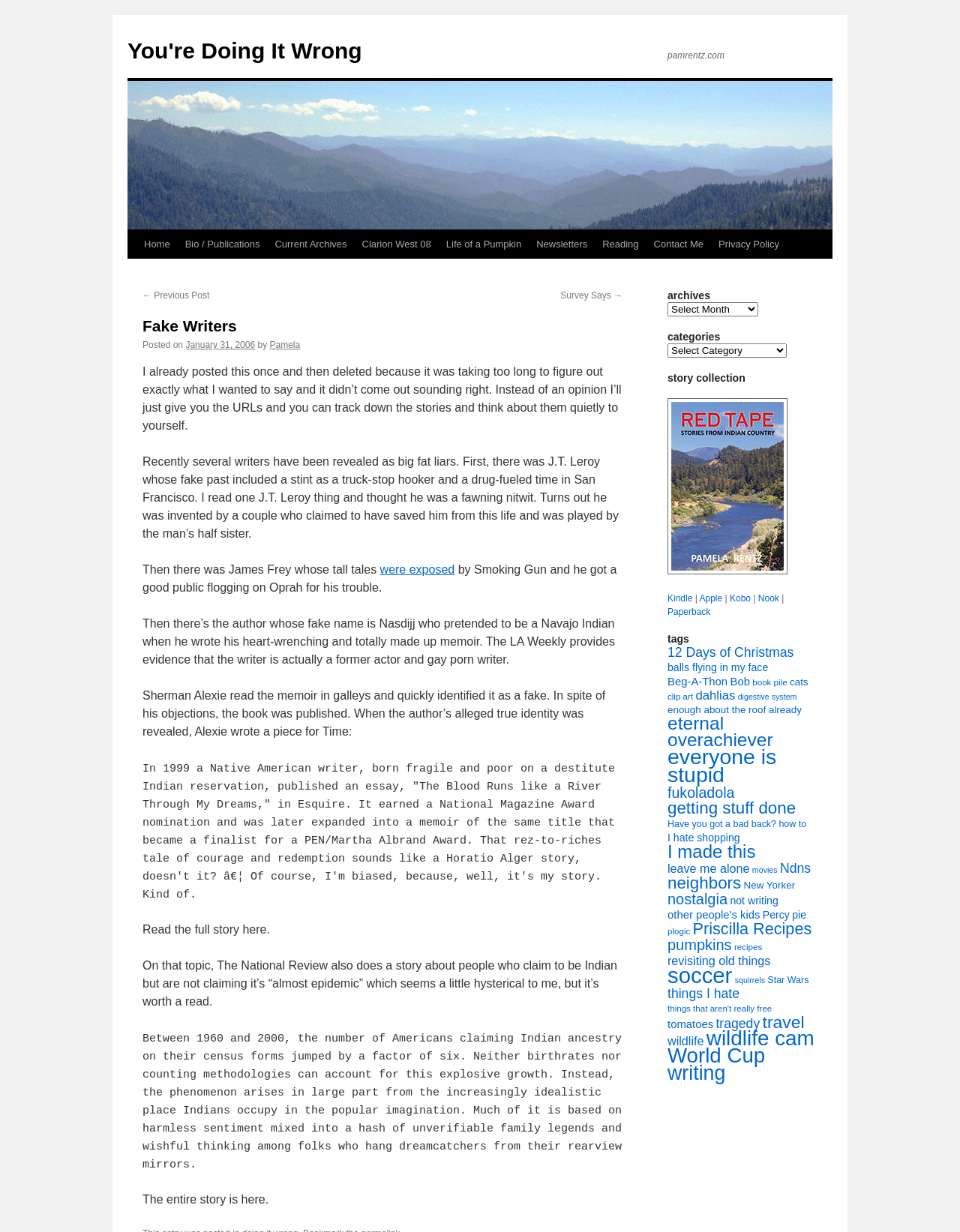Please answer the following question using a single word or phrase: 
What is the name of the author of the first article?

Pamela